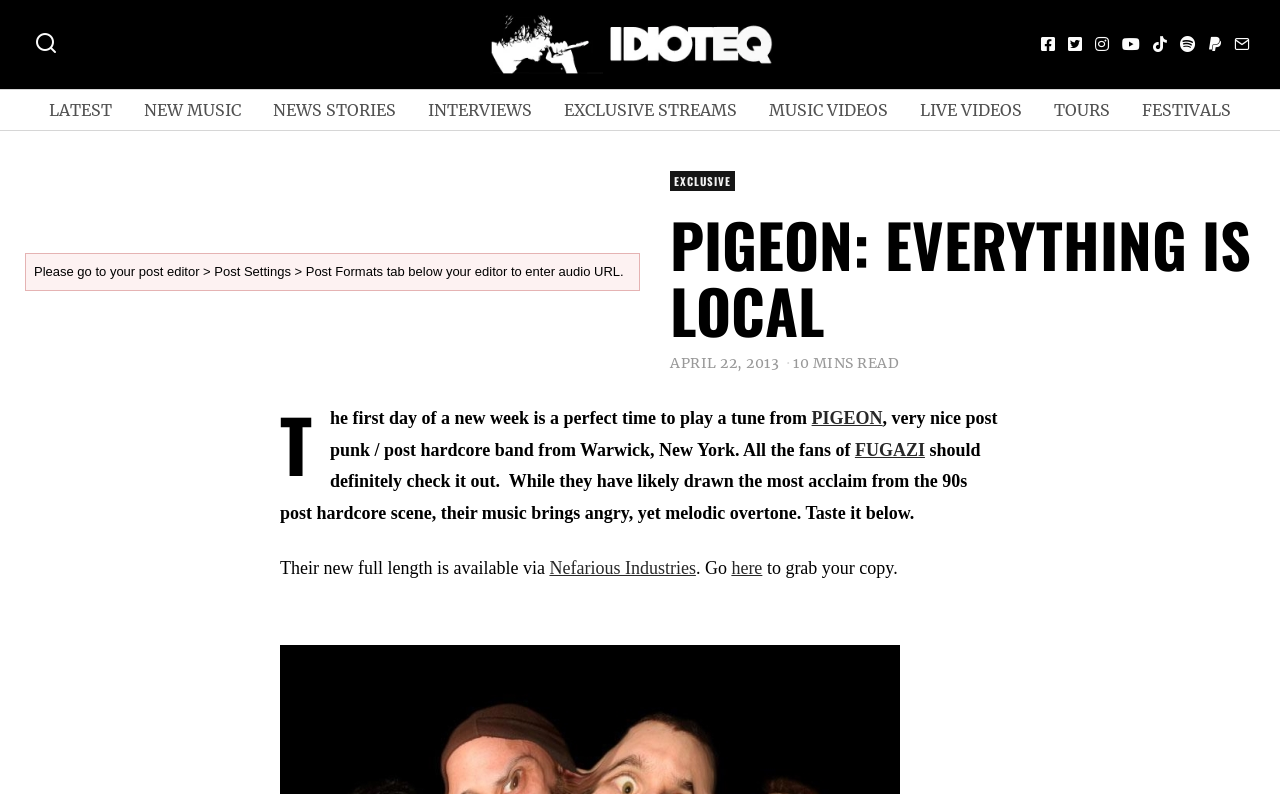Provide an in-depth caption for the contents of the webpage.

The webpage is about a music blog featuring a post punk/post hardcore band called PIGEON from Warwick, New York. At the top left corner, there is a logo image with the text "Logo" next to it. On the top right corner, there are several social media links represented by icons. 

Below the logo, there is a navigation menu with links to different sections of the website, including "LATEST", "NEW MUSIC", "NEWS STORIES", "INTERVIEWS", "EXCLUSIVE STREAMS", "MUSIC VIDEOS", "LIVE VIDEOS", "TOURS", and "FESTIVALS". 

The main content of the webpage is an article about PIGEON. The article title "PIGEON: EVERYTHING IS LOCAL" is prominently displayed, along with the label "EXCLUSIVE" and a timestamp "APRIL 22, 2013". The article text describes PIGEON as a very nice post punk/post hardcore band and recommends their music to fans of FUGAZI. The text also mentions that their new full-length album is available via Nefarious Industries and provides a link to purchase it. 

There is a progress bar at the very top of the page, but it does not seem to be related to the main content of the webpage.